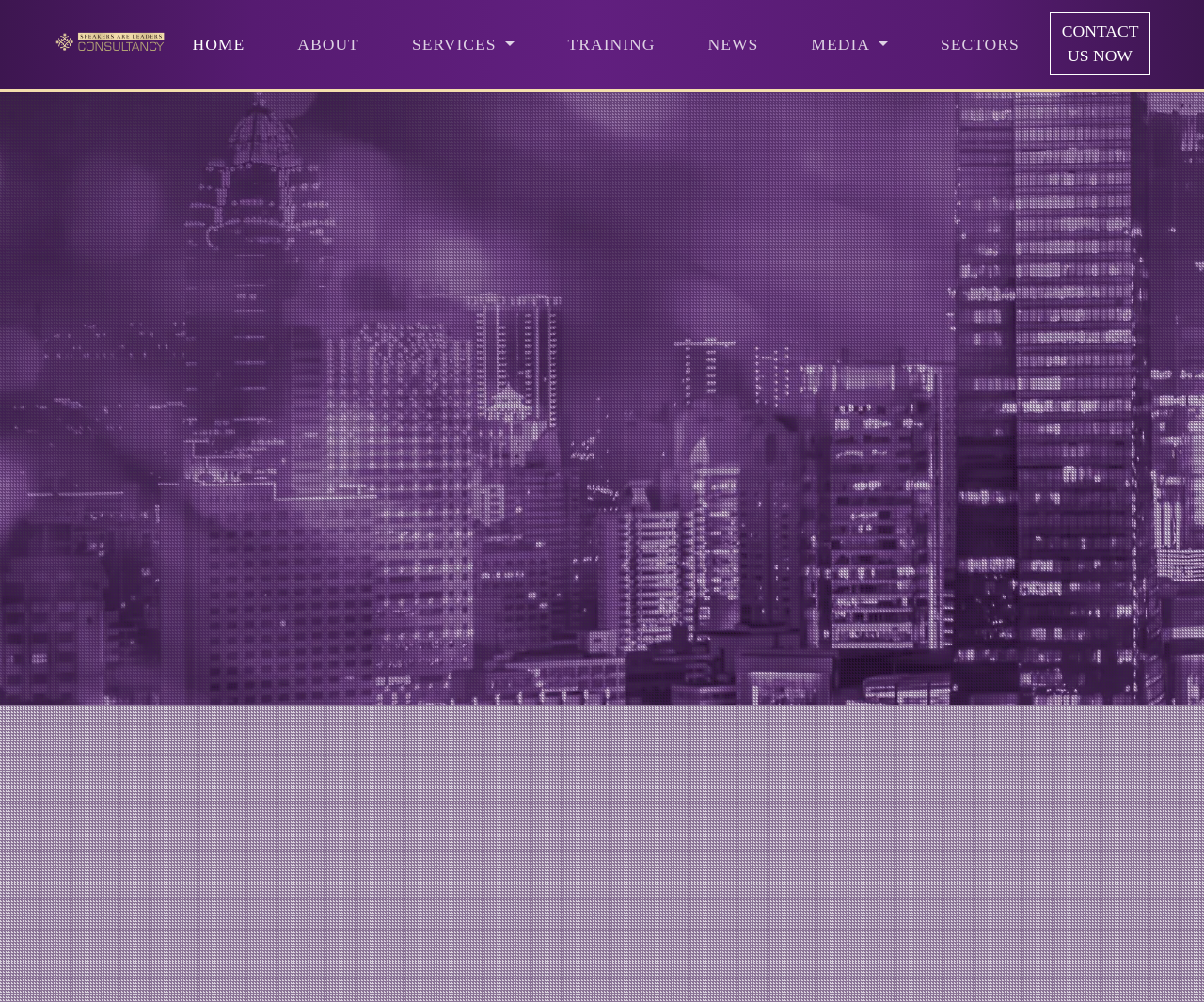Create a full and detailed caption for the entire webpage.

The webpage is about Speakers are Leaders Consultancy, a company founded by Harry Sardinas, a serial entrepreneur based in London. The company is dedicated to helping businesses thrive and achieve their goals.

At the top left corner, there is a logo of Brand For Speakers, which is an image linked to the brand's website. Next to the logo, there is a navigation menu with links to different sections of the website, including HOME, ABOUT, SERVICES, TRAINING, NEWS, MEDIA, and SECTORS. These links are aligned horizontally and take up the top portion of the page.

Below the navigation menu, there is a prominent call-to-action button "CONTACT US NOW" located at the top right corner. 

The main content of the page is divided into three sections, each with a heading. The first heading "WELCOME TO SPEAKERS ARE LEADERS CONSULTANCY" is located near the top center of the page. The second heading "UNLOCK THE POTENTIAL OF YOUR BUSINESS" is positioned below the first one, and the third heading "WITH EXPERT CONSULTANCY AND TRAINING" is located at the bottom center of the page.

Below the third heading, there is a paragraph of text that summarizes the company's approach, stating that they take the time to understand the specific goals, challenges, and vision of their clients for the future.